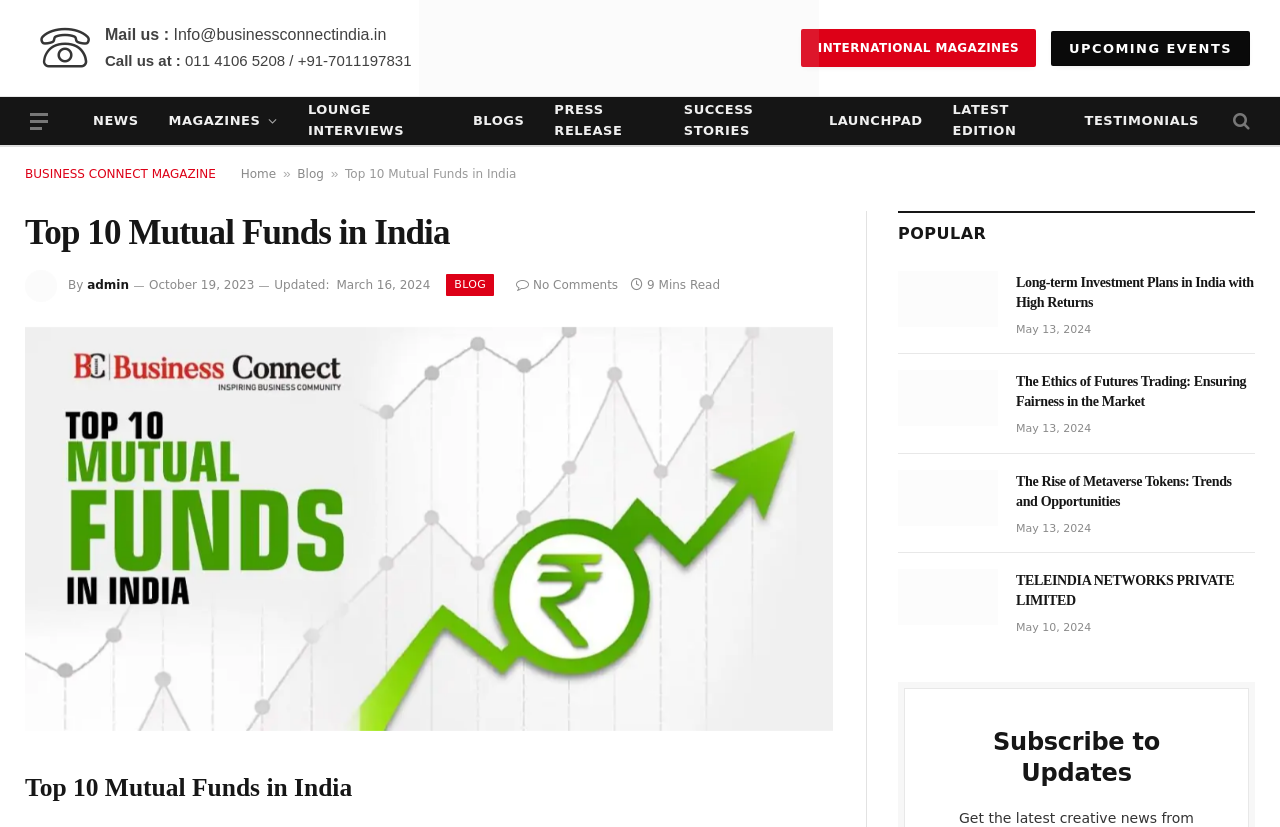Pinpoint the bounding box coordinates for the area that should be clicked to perform the following instruction: "Visit the 'NEWS' section".

[0.061, 0.131, 0.12, 0.162]